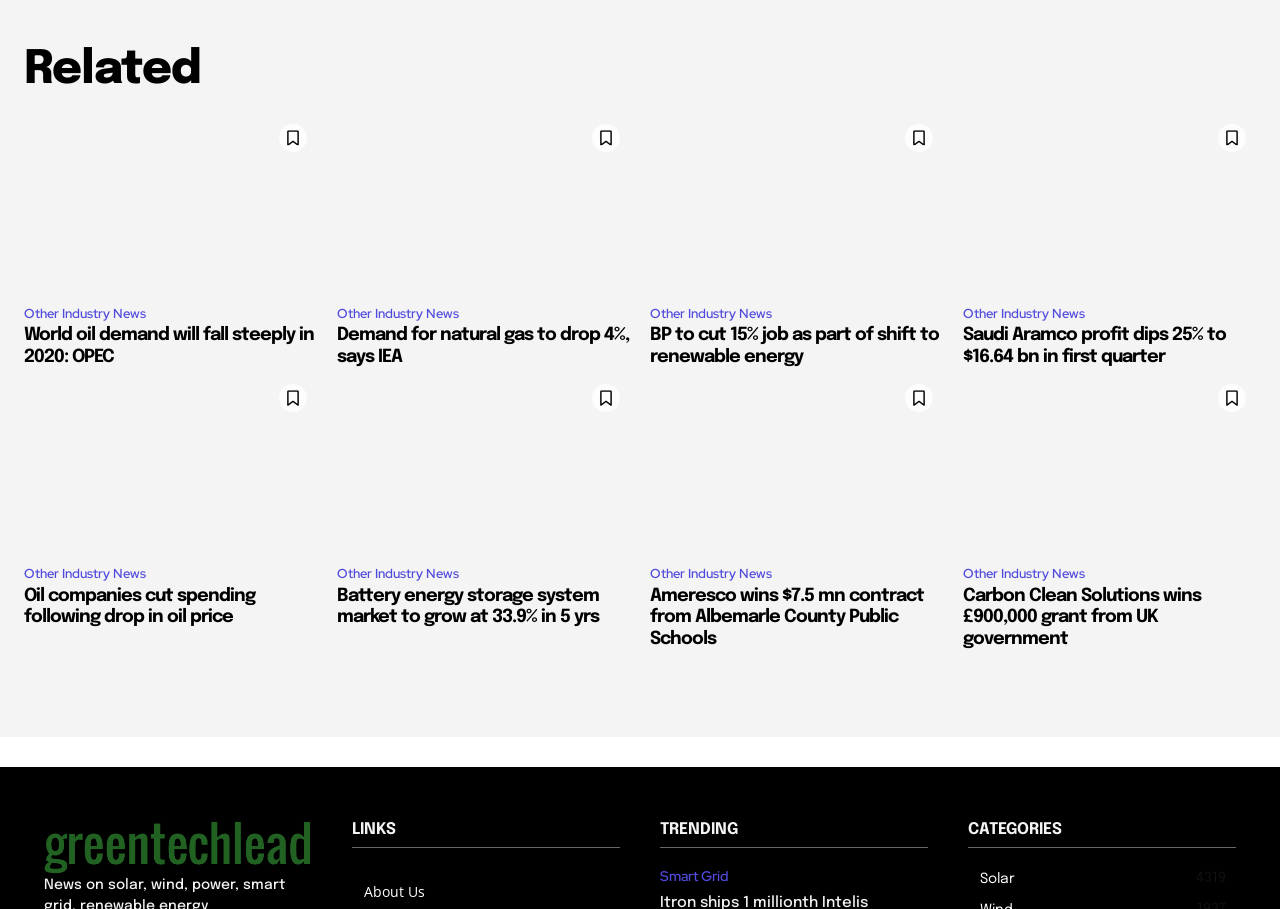Please answer the following question using a single word or phrase: 
What is the category of the link 'Solar 4319'?

Solar